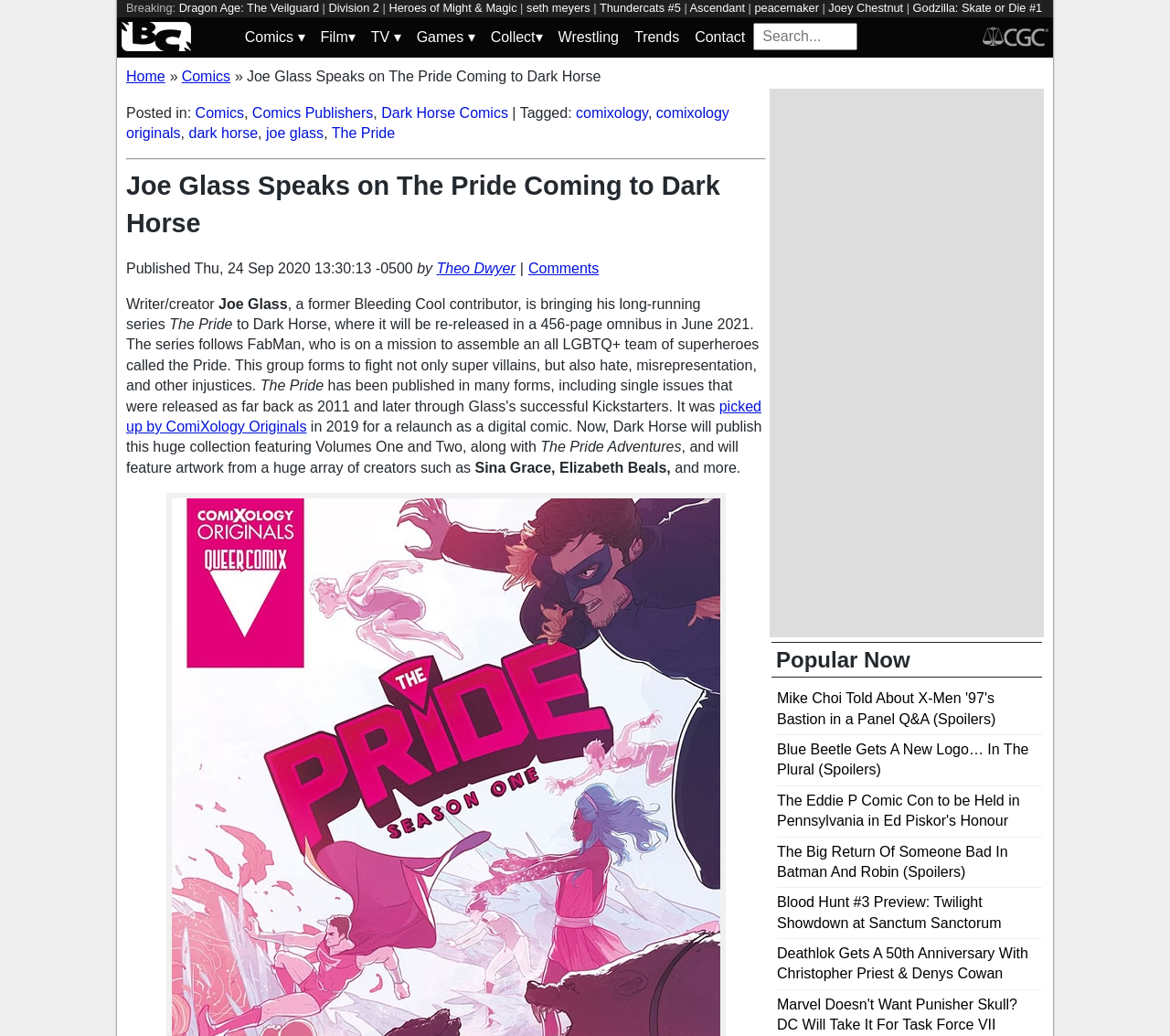Please locate the bounding box coordinates of the region I need to click to follow this instruction: "Go to Comics".

[0.155, 0.066, 0.197, 0.081]